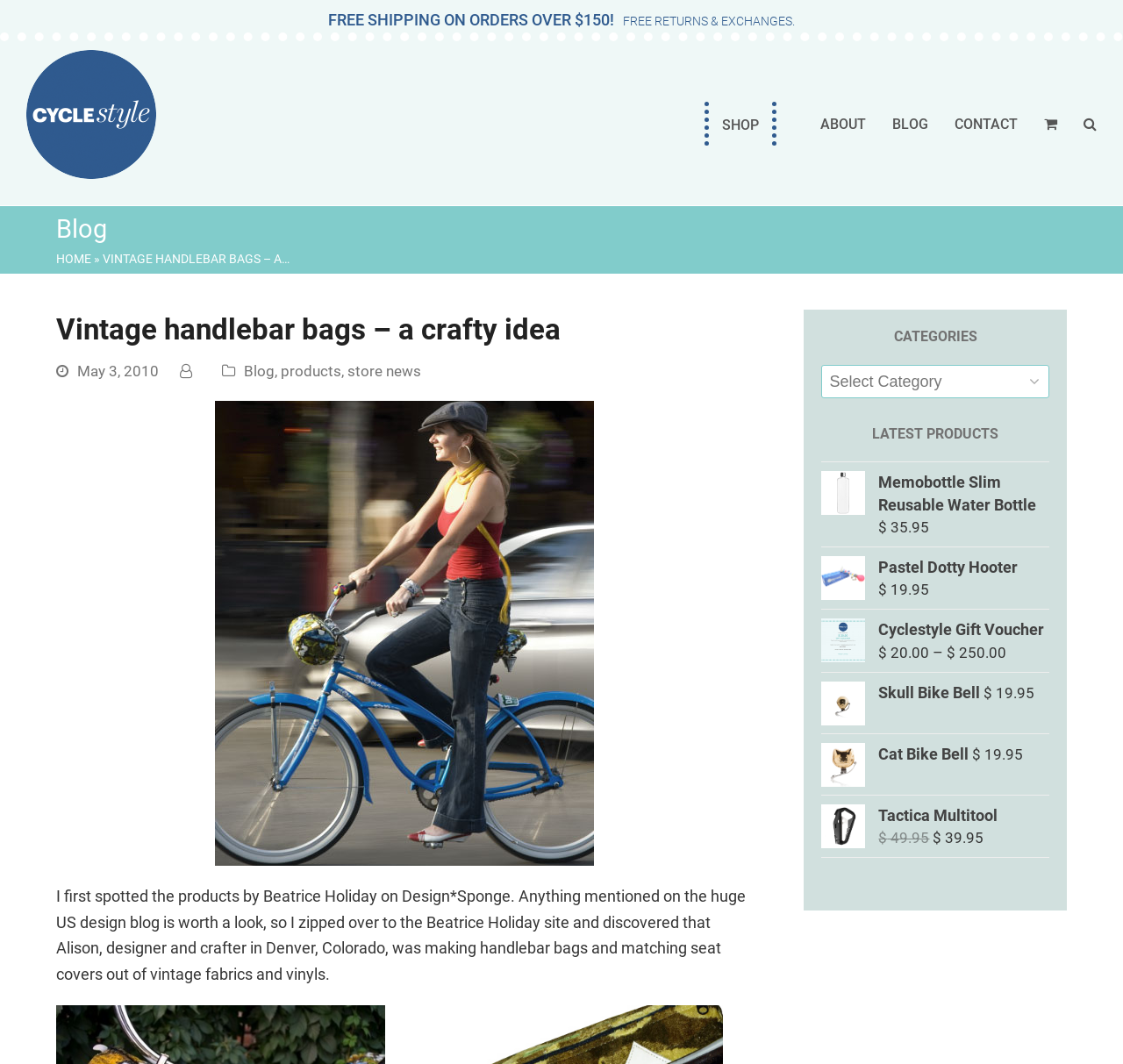Offer a thorough description of the webpage.

This webpage is about CycleStyle Australia, an online store selling cycling-related products. At the top of the page, there is a prominent banner announcing "FREE SHIPPING ON ORDERS OVER $150!" and "FREE RETURNS & EXCHANGES." Below this, there is a layout table containing the website's logo, which is an image of a bicycle, and a link to the website's main page.

The main navigation menu is located on the right side of the page, with links to "SHOP", "ABOUT", "BLOG", "CONTACT", and a cart button. Below this, there is a header section with a title "Vintage handlebar bags – a crafty idea" and a subheading "Blog" with a link to the blog page.

The main content of the page is an article about vintage handlebar bags, with a brief introduction to the product and its designer, Beatrice Holiday. The article is accompanied by an image of the product. Below the article, there are links to related categories, such as "products" and "store news".

On the right side of the page, there is a complementary section with a list of latest products, including images and prices. The products listed include reusable water bottles, bike horns, gift vouchers, and bike bells. Each product has a link to its details page and an image.

Overall, the webpage has a clean and organized layout, with clear headings and concise text. The use of images and links to related products makes it easy to navigate and find more information about the products offered by CycleStyle Australia.